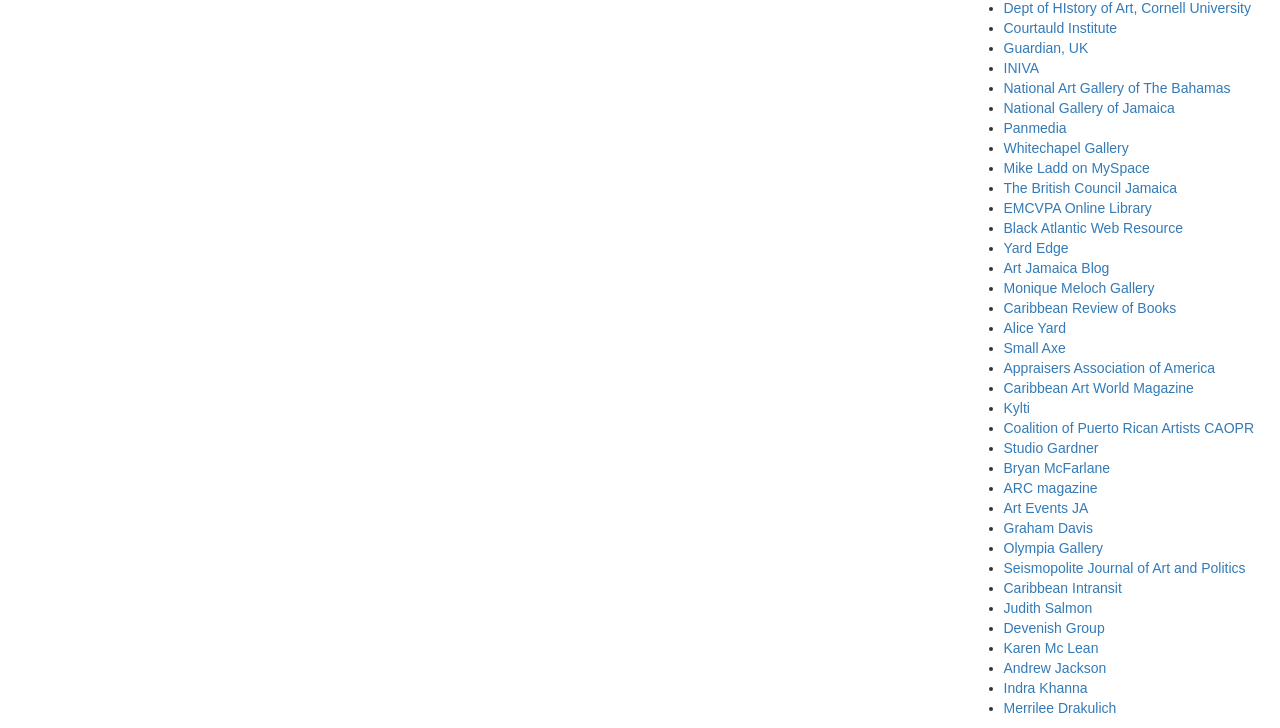Give a short answer to this question using one word or a phrase:
Are all links on the same vertical level?

No